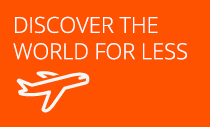Please use the details from the image to answer the following question comprehensively:
What is the illustration below the text?

The illustration below the text is an airplane because the caption describes it as a 'simple yet recognizable illustration of an airplane' that hints at travel and adventure.